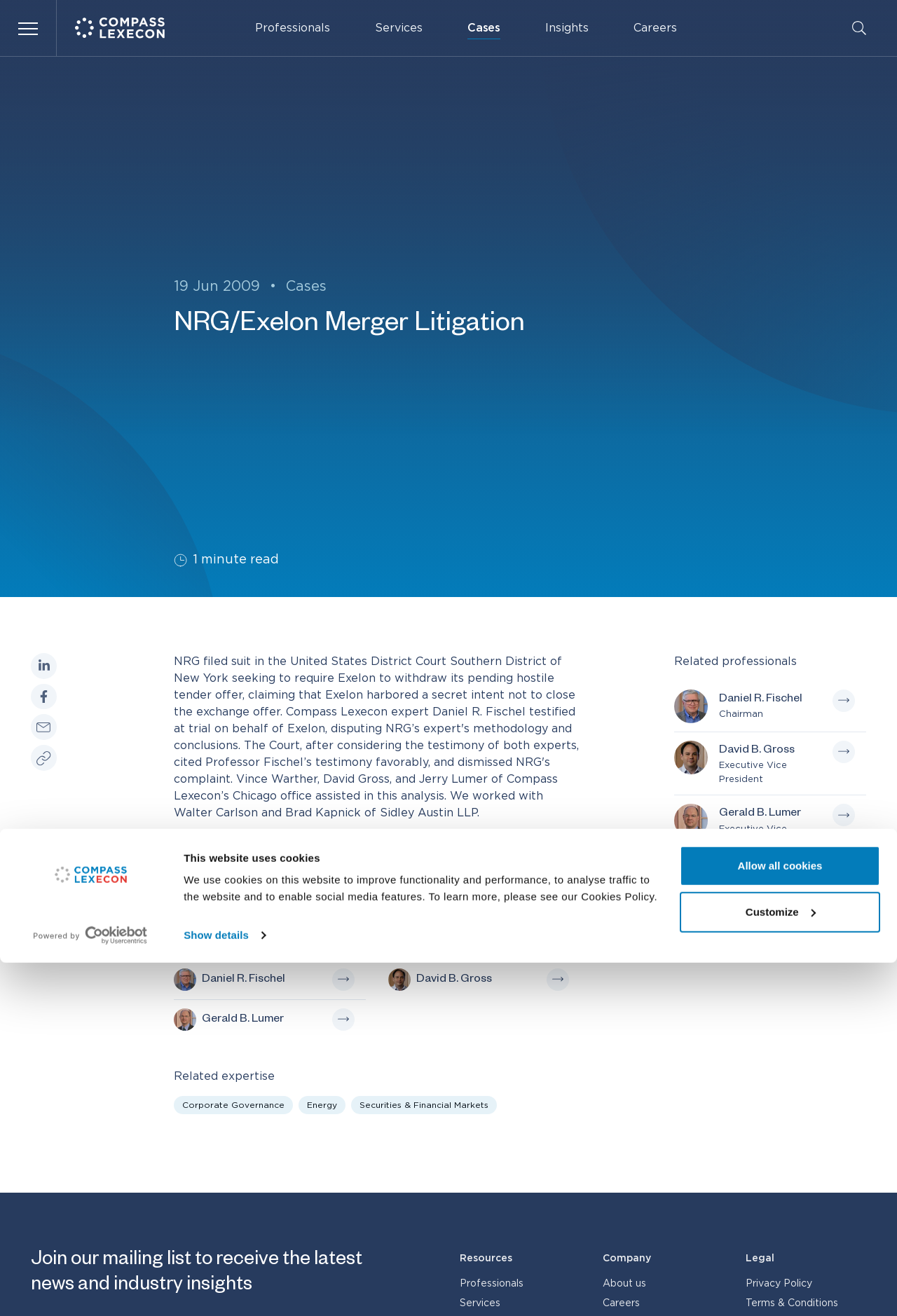Indicate the bounding box coordinates of the clickable region to achieve the following instruction: "Search for something."

None